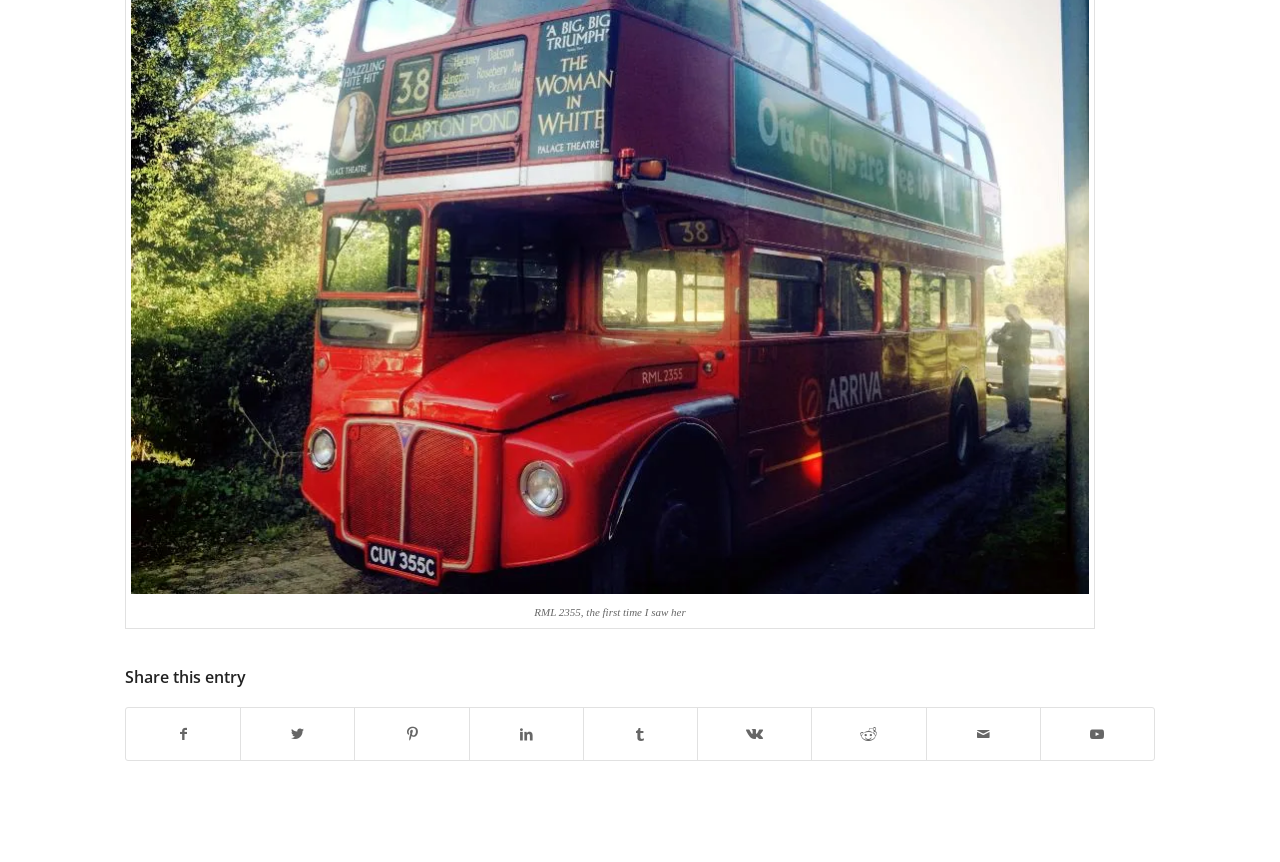Please specify the bounding box coordinates of the clickable section necessary to execute the following command: "Share this entry on LinkedIn".

[0.367, 0.821, 0.455, 0.882]